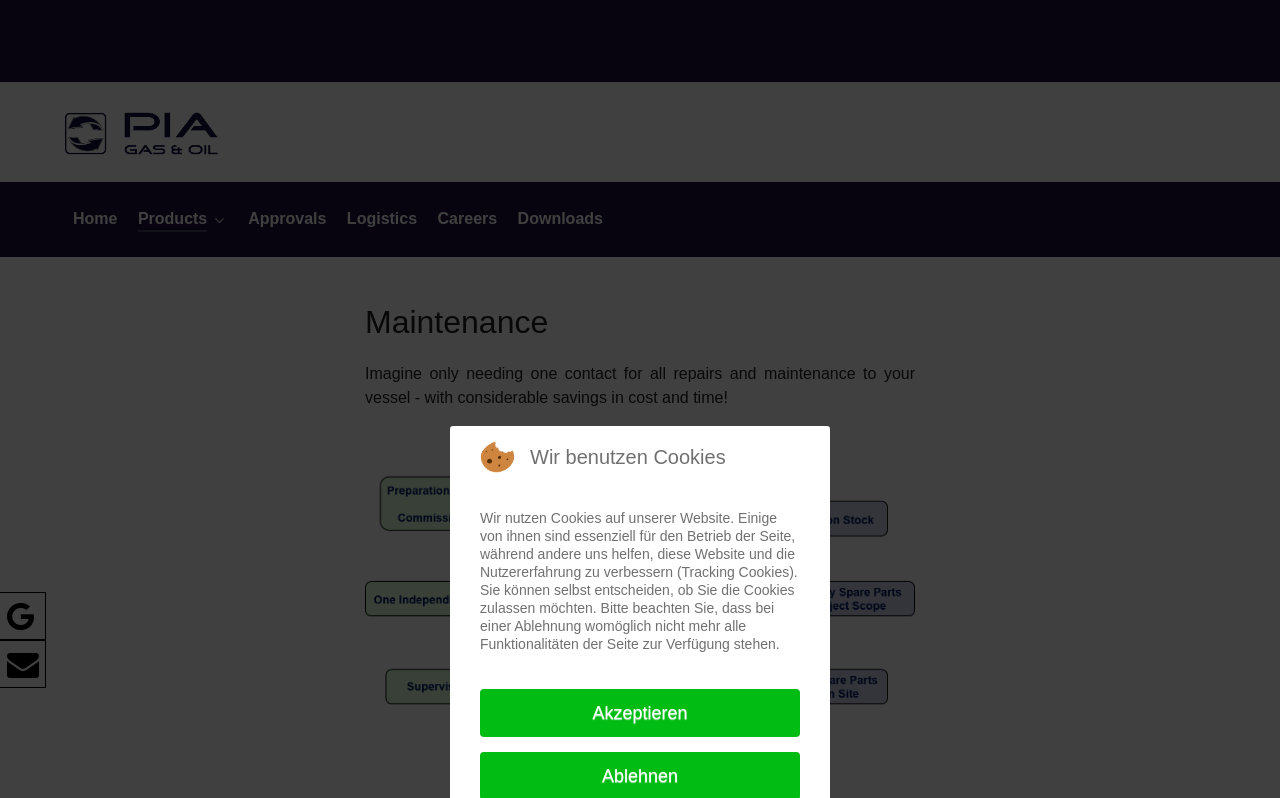What is the language of the website?
Give a single word or phrase as your answer by examining the image.

German